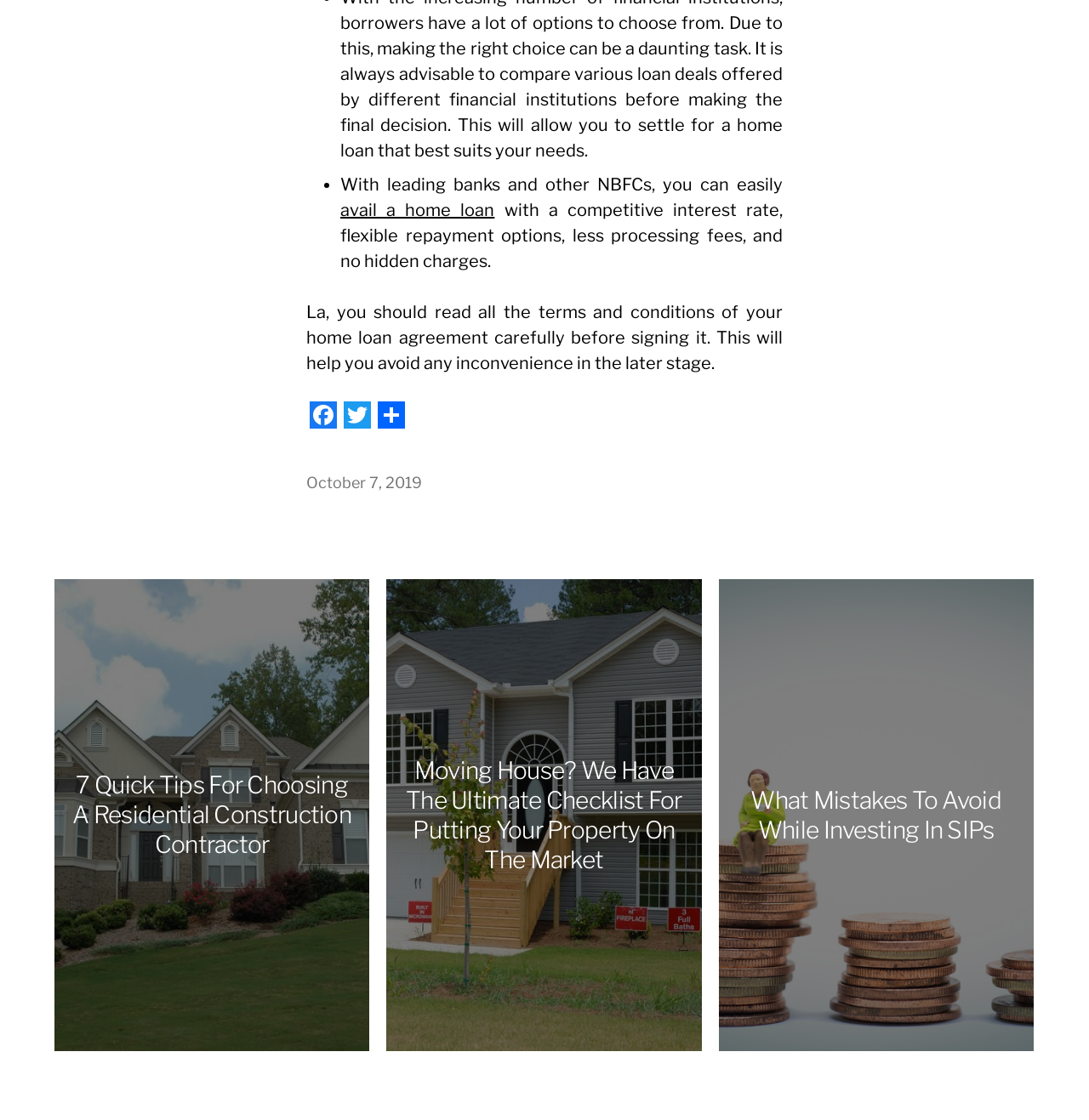What is the purpose of reading the terms and conditions of a home loan agreement?
Please give a well-detailed answer to the question.

According to the article, one should read the terms and conditions of a home loan agreement carefully before signing it, which will help to avoid any inconvenience in the later stage.